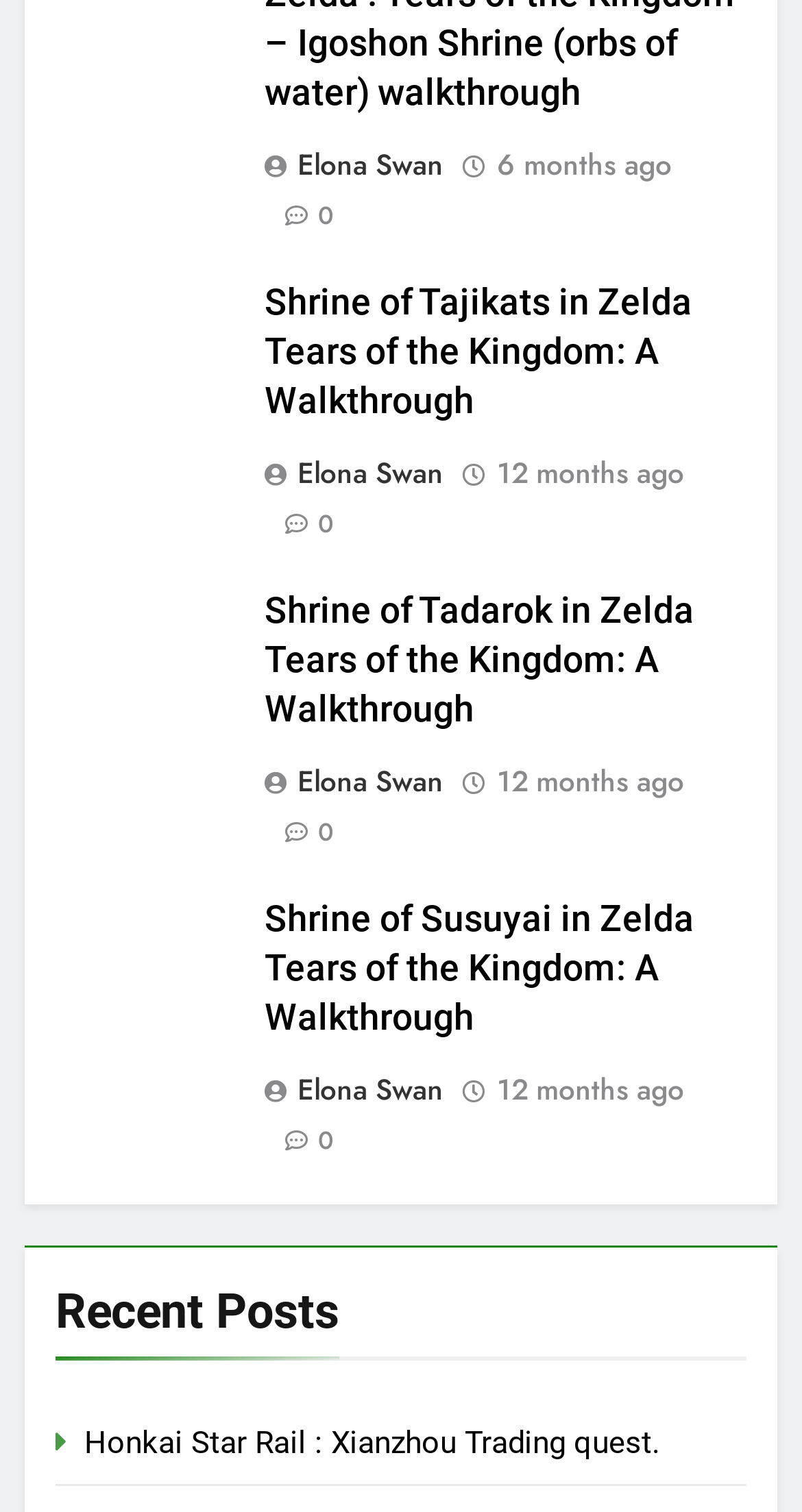What is the title of the third walkthrough?
Using the visual information from the image, give a one-word or short-phrase answer.

Shrine of Susuyai